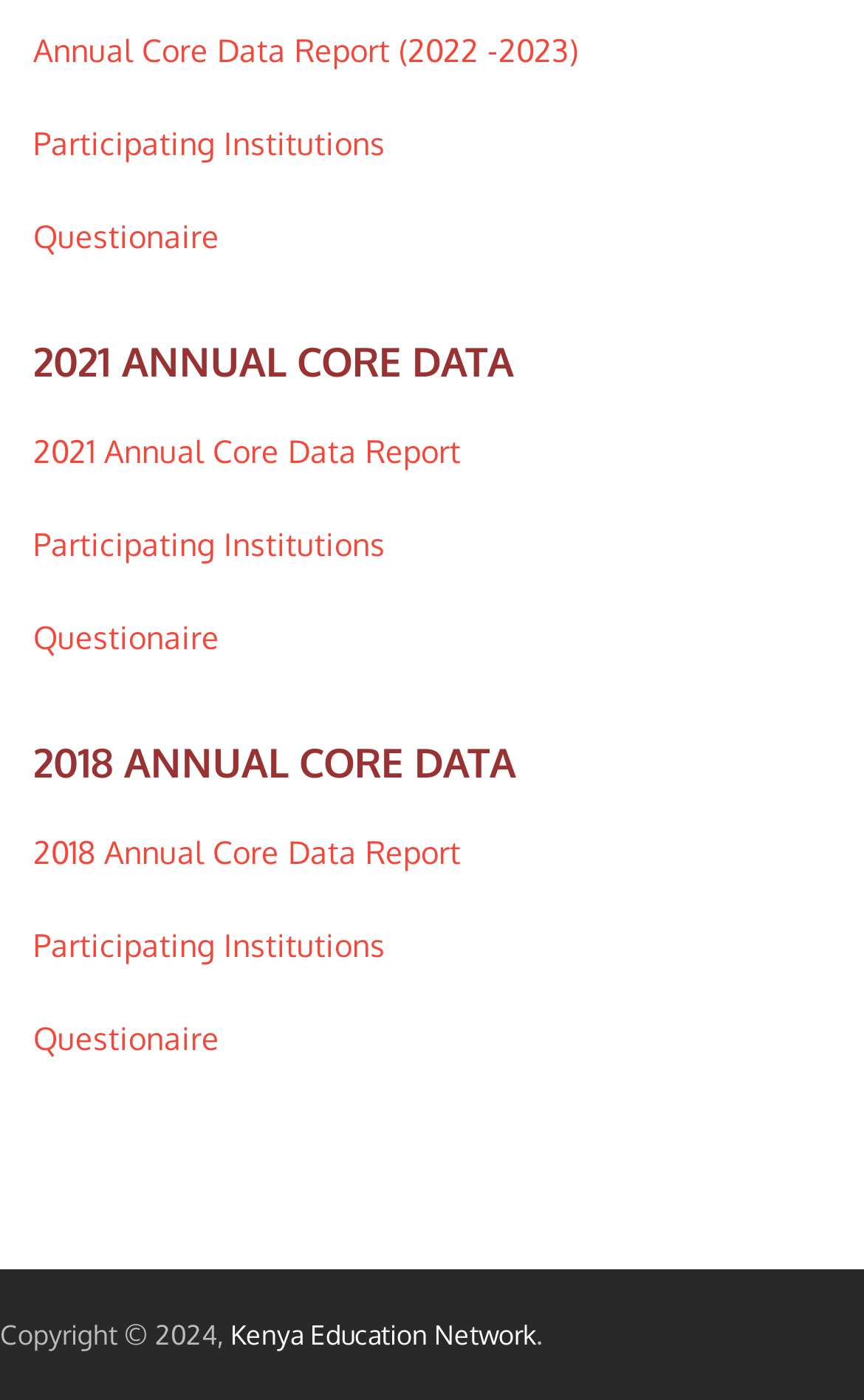Provide the bounding box coordinates for the UI element that is described as: "Questionaire".

[0.038, 0.442, 0.254, 0.469]